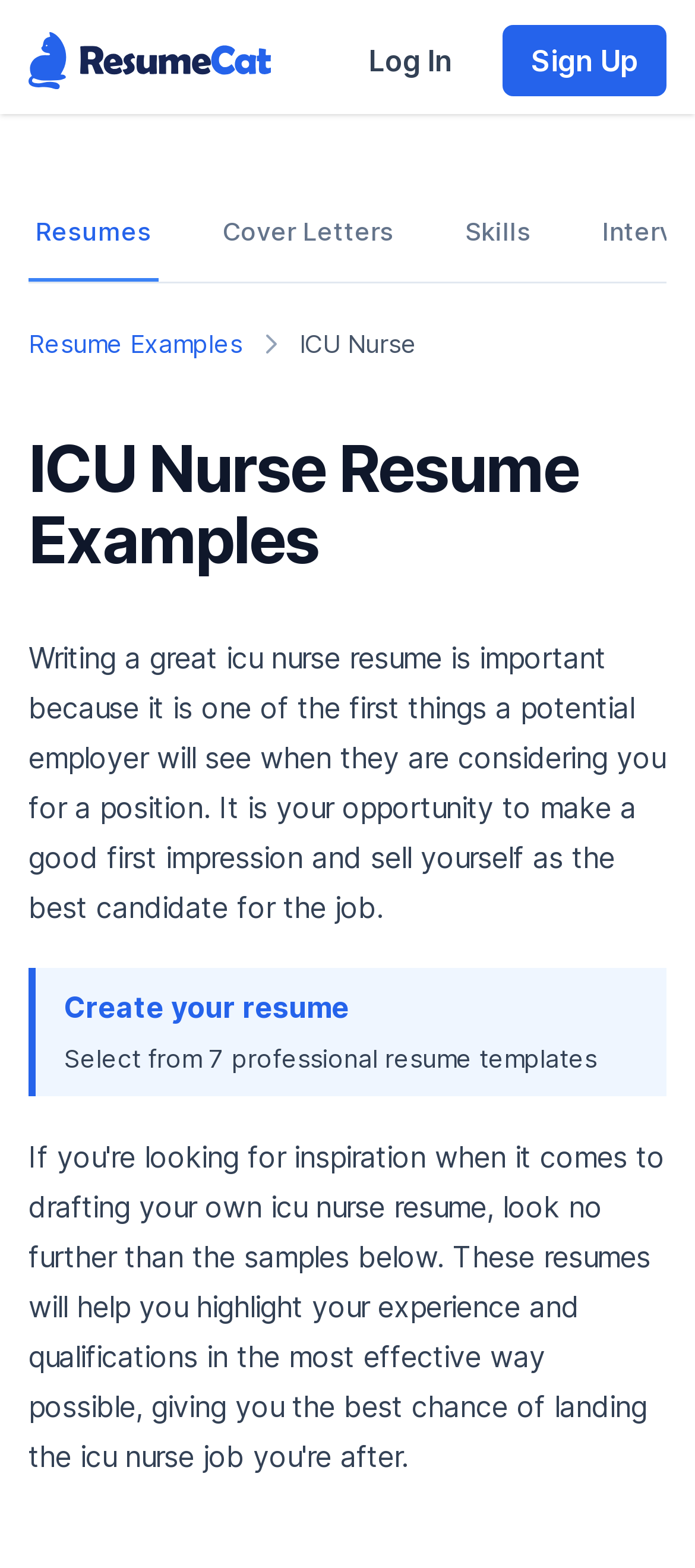Create an elaborate caption that covers all aspects of the webpage.

The webpage is a resource for creating an ICU Nurse resume, with a prominent logo of ResumeCat at the top left corner. At the top right corner, there are two links, "Log In" and "Sign Up". Below the logo, there is a navigation menu with three links: "Resumes", "Cover Letters", and "Skills". 

Next to the navigation menu, there is another navigation section with breadcrumbs, showing the path "Resume Examples" > "ICU Nurse". The main heading "ICU Nurse Resume Examples" is centered at the top of the page. 

Below the heading, there is a paragraph of text that explains the importance of a well-written ICU nurse resume. The text is divided into three sections, with the first section starting with "Writing a great" and the second section starting with "icu nurse". The third section is a longer paragraph that provides more details on the purpose of a resume.

Underneath the paragraph, there is a call-to-action link "Create your resume" on the left, and a text "Select from 7 professional resume templates" next to it. Further down, there is another section of text that mentions ICU nurse resume samples, which are presumably available below this section.